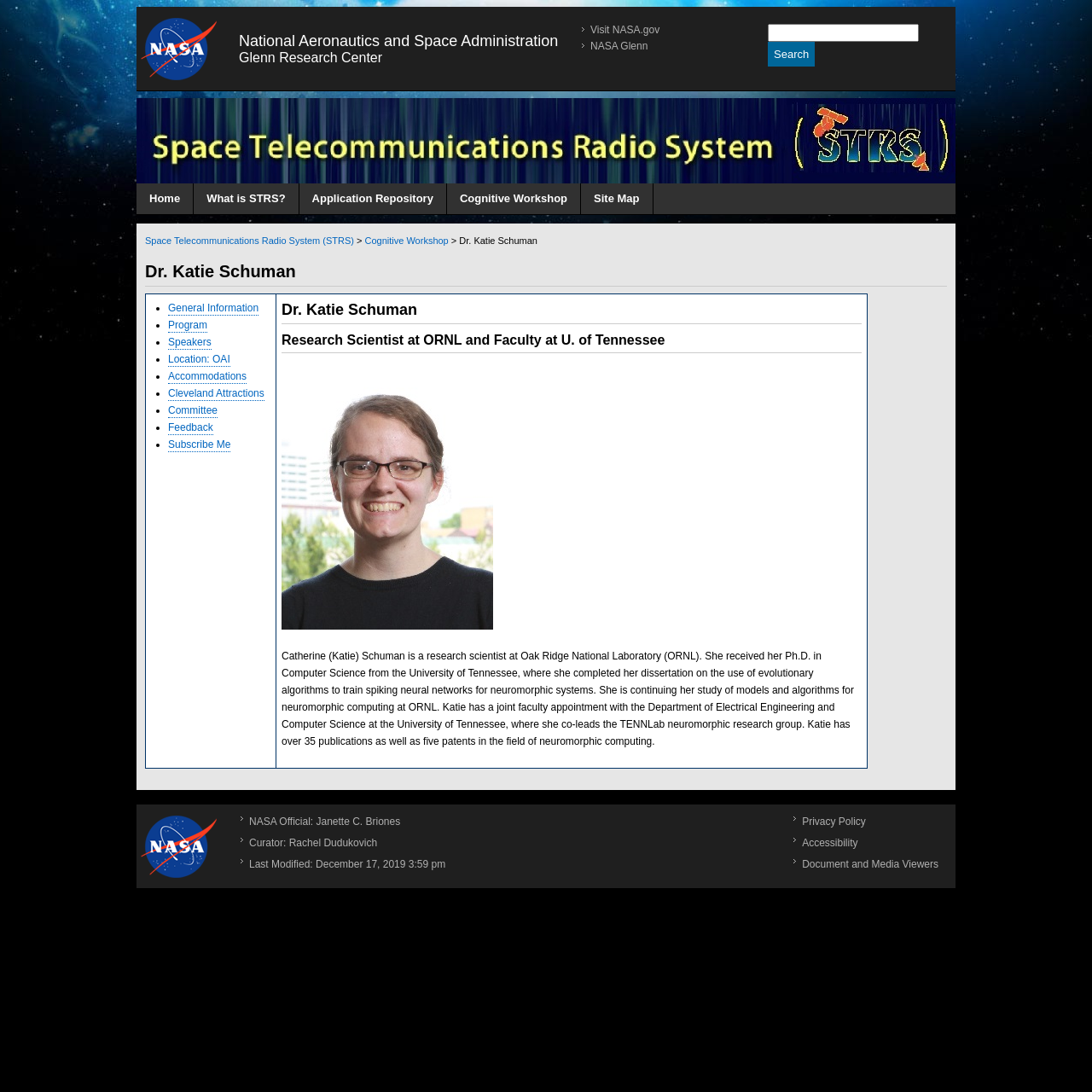Create an in-depth description of the webpage, covering main sections.

This webpage is about Dr. Katie Schuman, a research scientist at Oak Ridge National Laboratory (ORNL) and faculty at the University of Tennessee. At the top of the page, there are links to skip to primary navigation and main content, as well as a link to NASA and a search box. Below that, there is a navigation menu with links to Home, What is STRS?, Application Repository, Cognitive Workshop, and Site Map.

The main content of the page is an article about Dr. Katie Schuman, which includes a heading with her name and a table with two columns. The left column has a list of links to General Information, Program, Speakers, Location: OAI, Accommodations, Cleveland Attractions, Committee, Feedback, and Subscribe Me. The right column has a brief biography of Dr. Schuman, including her research background and accomplishments.

At the bottom of the page, there is a footer section with links to NASA Home, NASA Official, Curator, and other resources, as well as a timestamp indicating when the page was last modified.